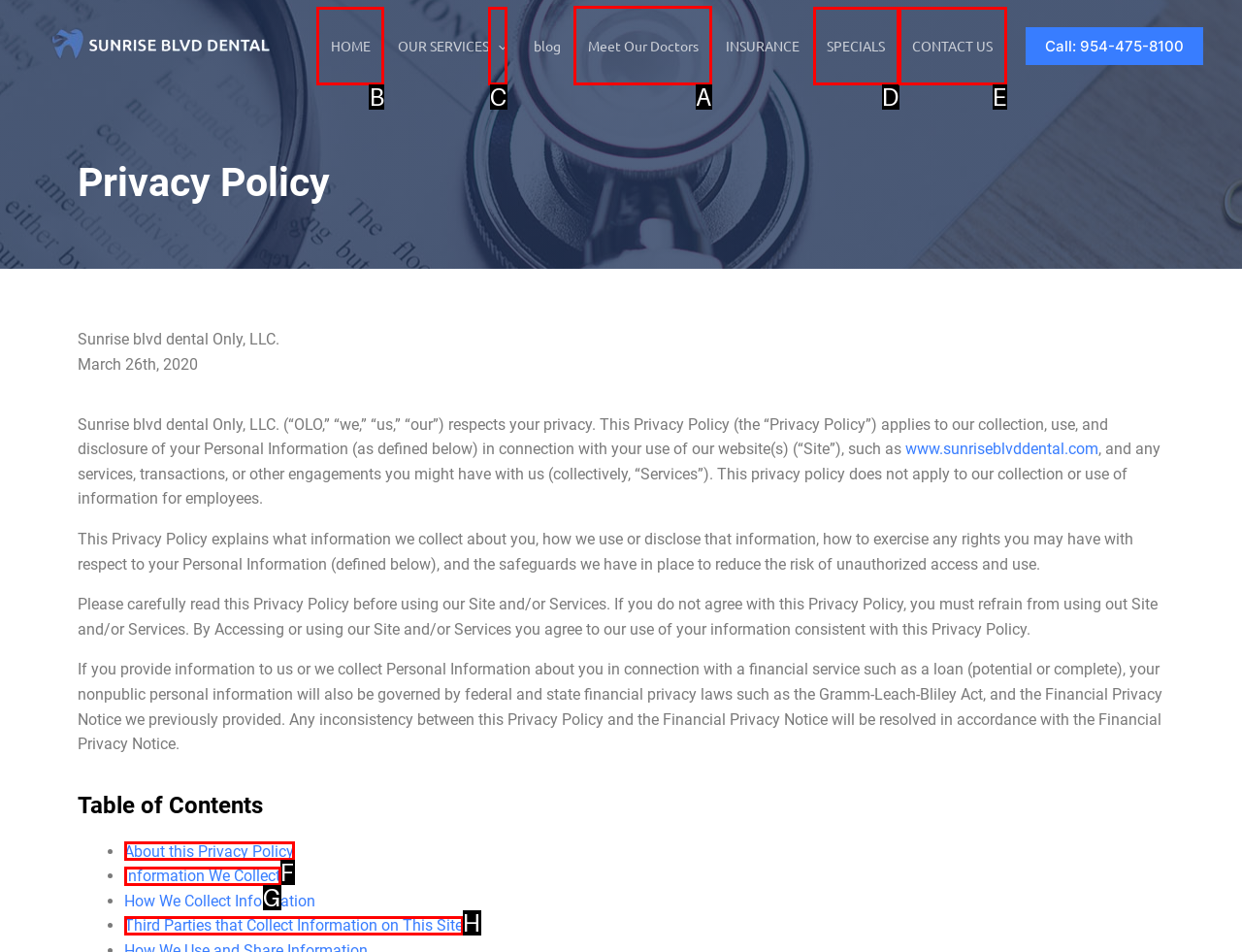Determine the correct UI element to click for this instruction: Click Meet Our Doctors. Respond with the letter of the chosen element.

A